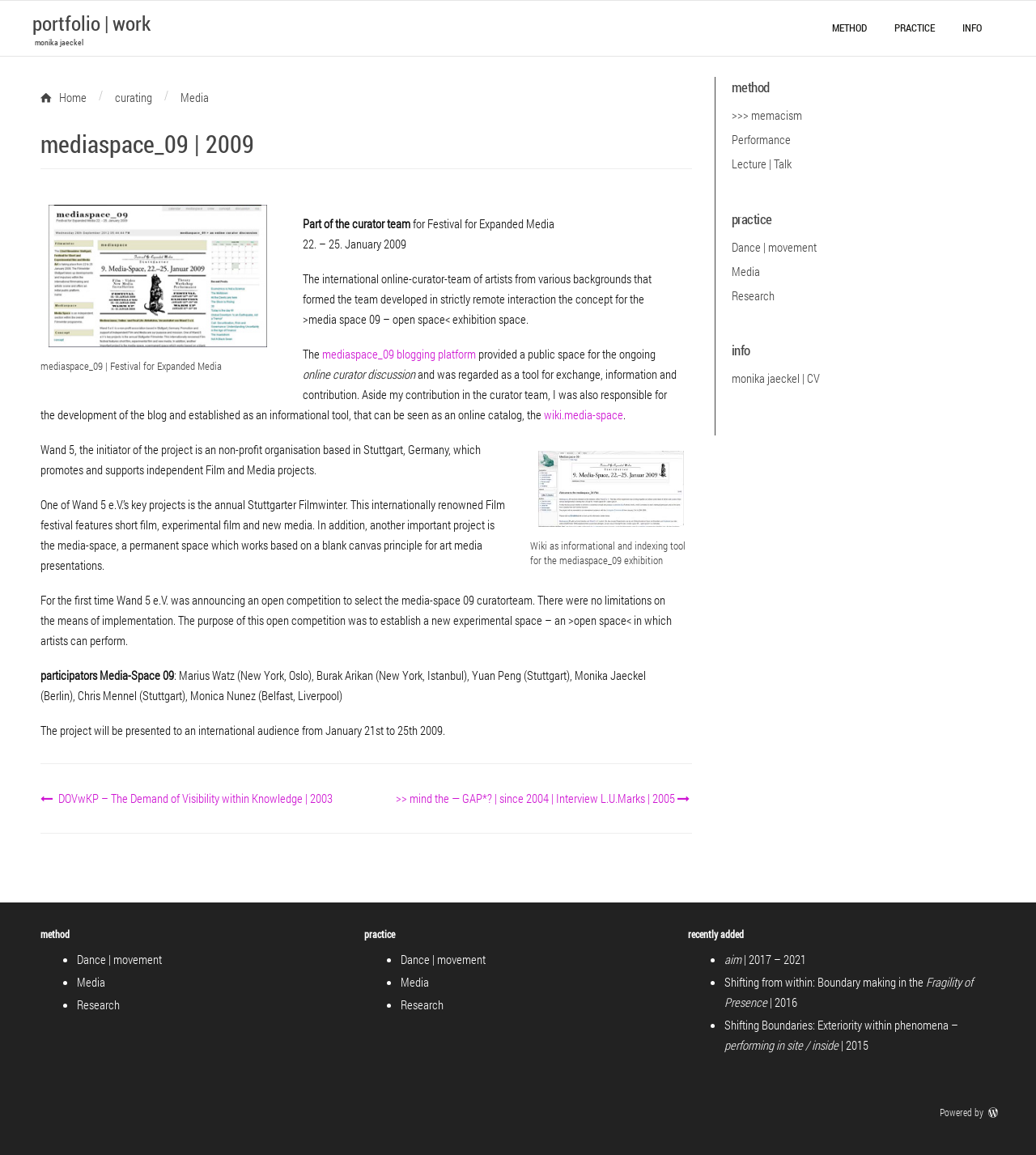Show the bounding box coordinates for the HTML element described as: "categories".

None